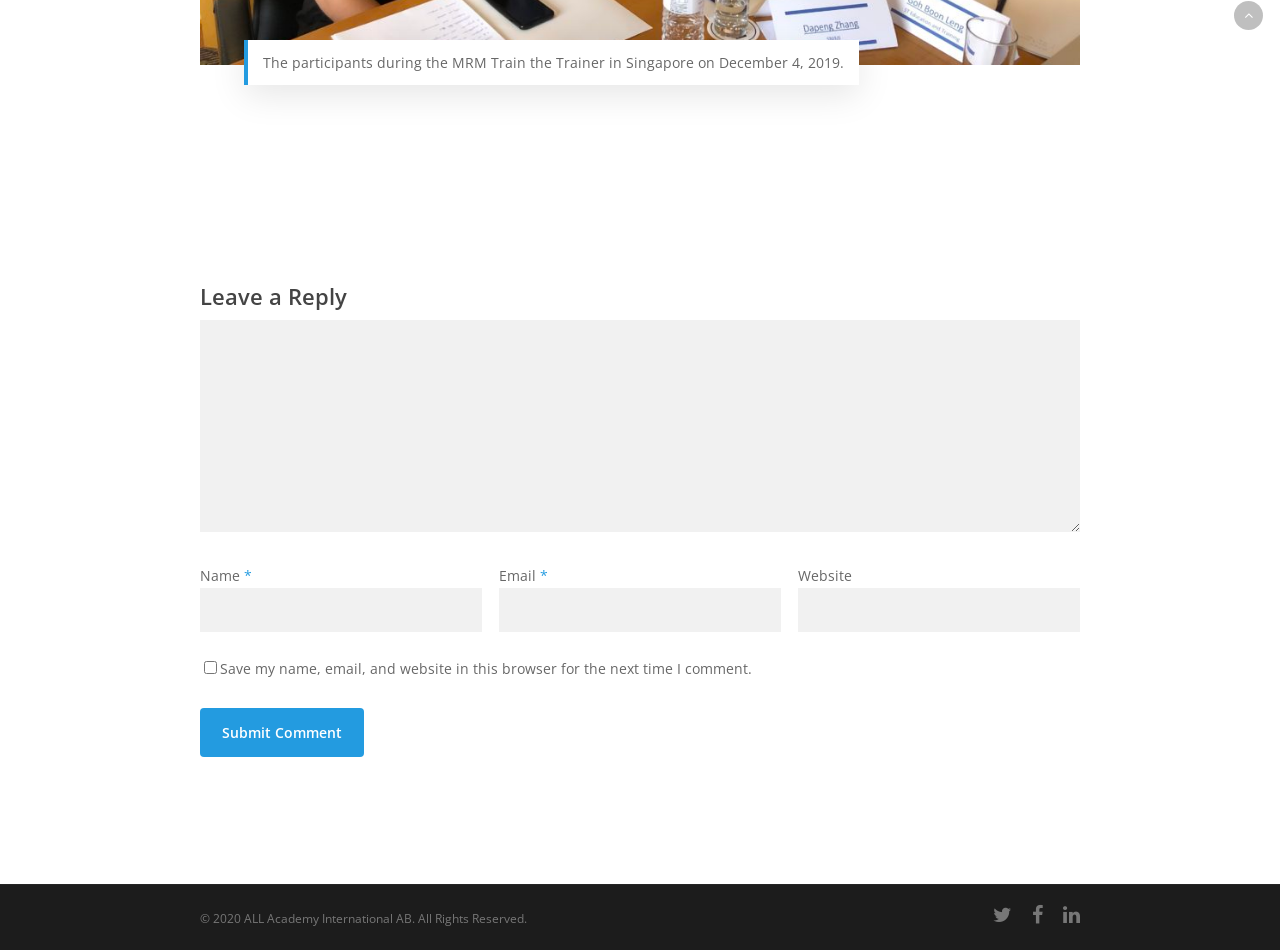Please determine the bounding box coordinates, formatted as (top-left x, top-left y, bottom-right x, bottom-right y), with all values as floating point numbers between 0 and 1. Identify the bounding box of the region described as: parent_node: Website name="url"

[0.624, 0.619, 0.844, 0.665]